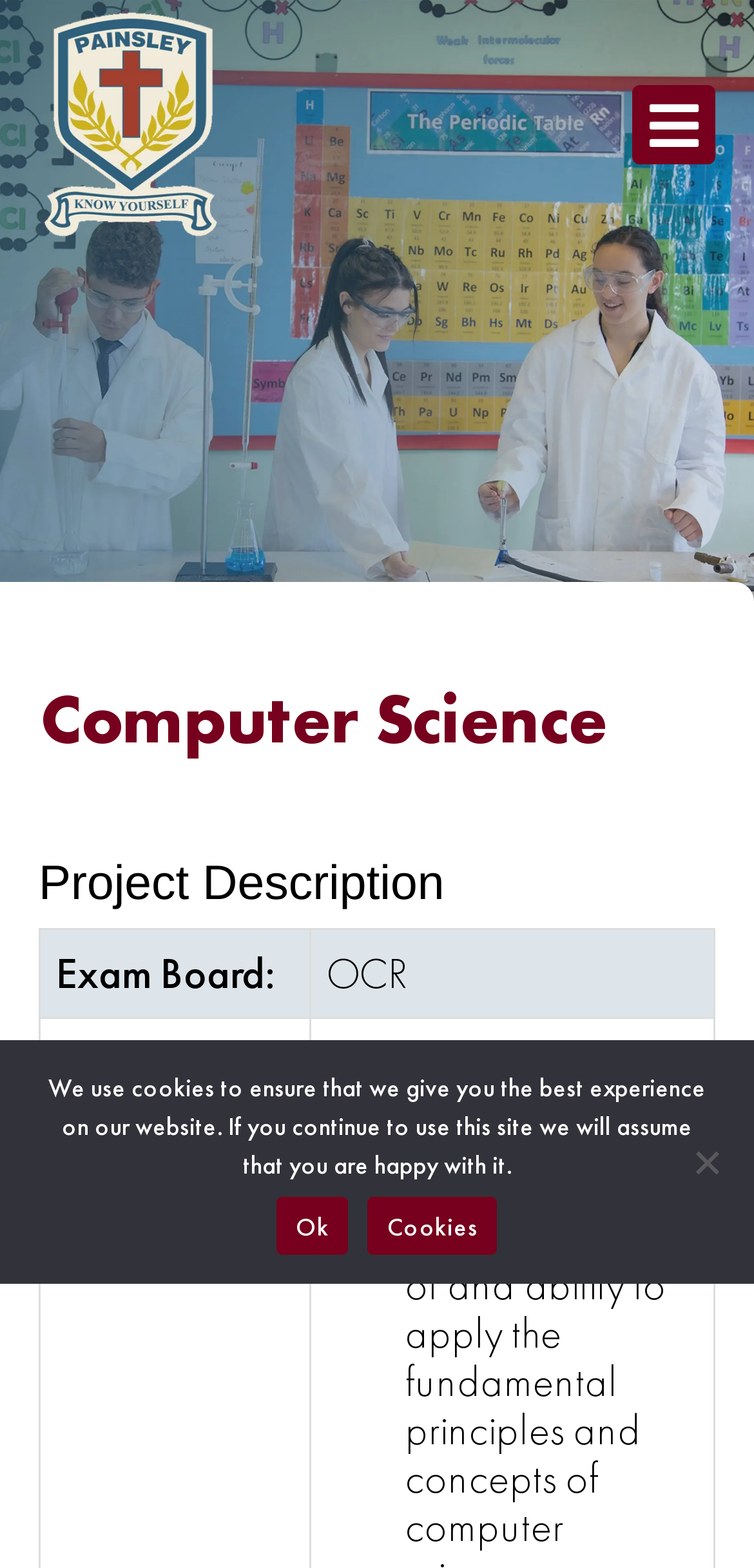Describe every aspect of the webpage comprehensively.

The webpage is about Computer Science at Painsley Sixth Form. At the top left, there is a logo of Painsley Sixth Form, accompanied by a link to the institution's homepage. On the top right, there is a link to a mobile menu.

Below the logo, there is a heading that reads "Computer Science". Further down, there is another heading that says "Project Description". Underneath this heading, there is a table with two columns. The first column has a label "Exam Board:", and the second column displays the text "OCR". There is also a bullet point marker next to the "OCR" text.

At the bottom of the page, there is a cookie notice dialog box. It contains a message that explains the use of cookies on the website and asks users to acknowledge their acceptance. There are three links within the dialog box: "Ok" to accept the cookies, "Cookies" to learn more about the cookies used, and a "No" option to decline the cookies.